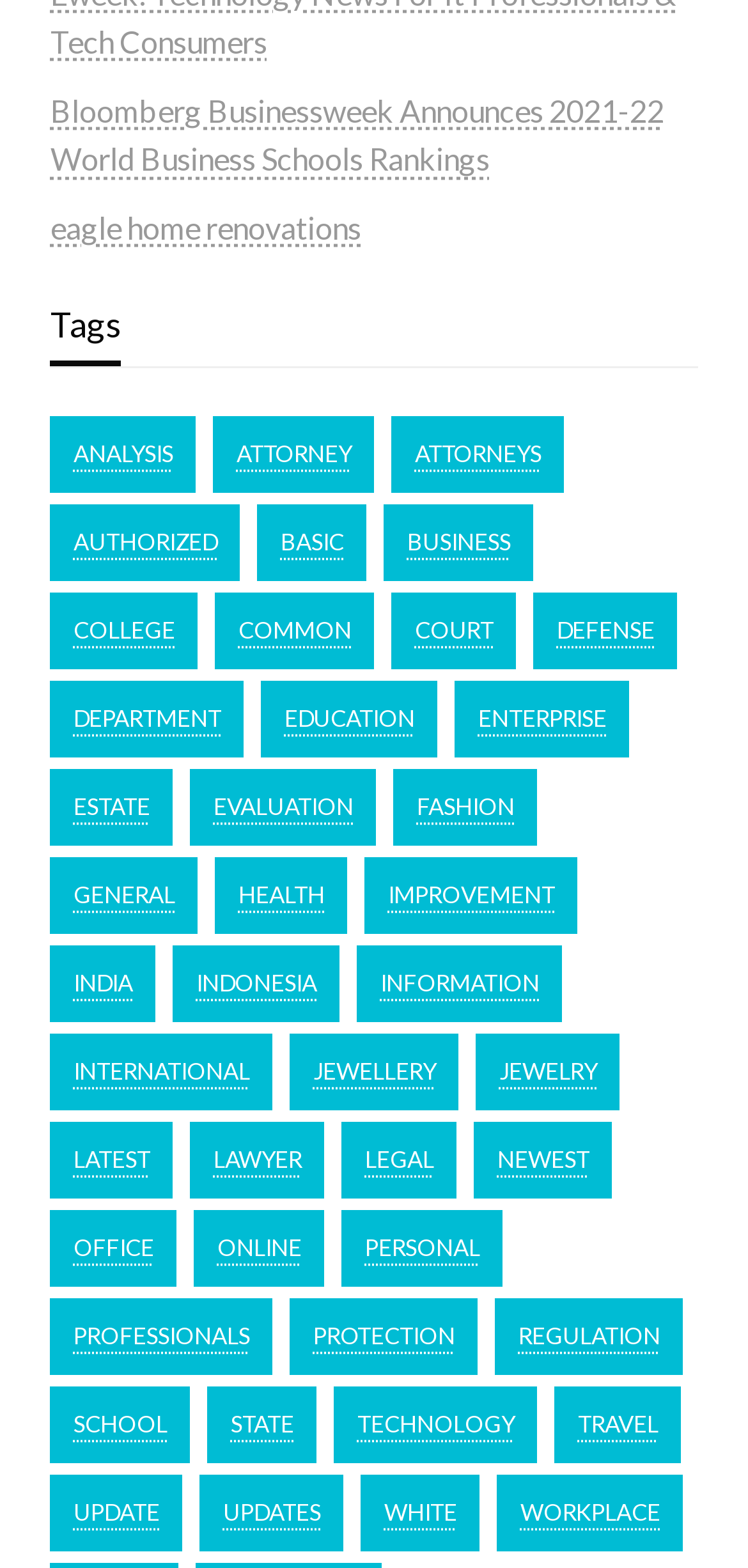How many tags are on the webpage?
Using the screenshot, give a one-word or short phrase answer.

41